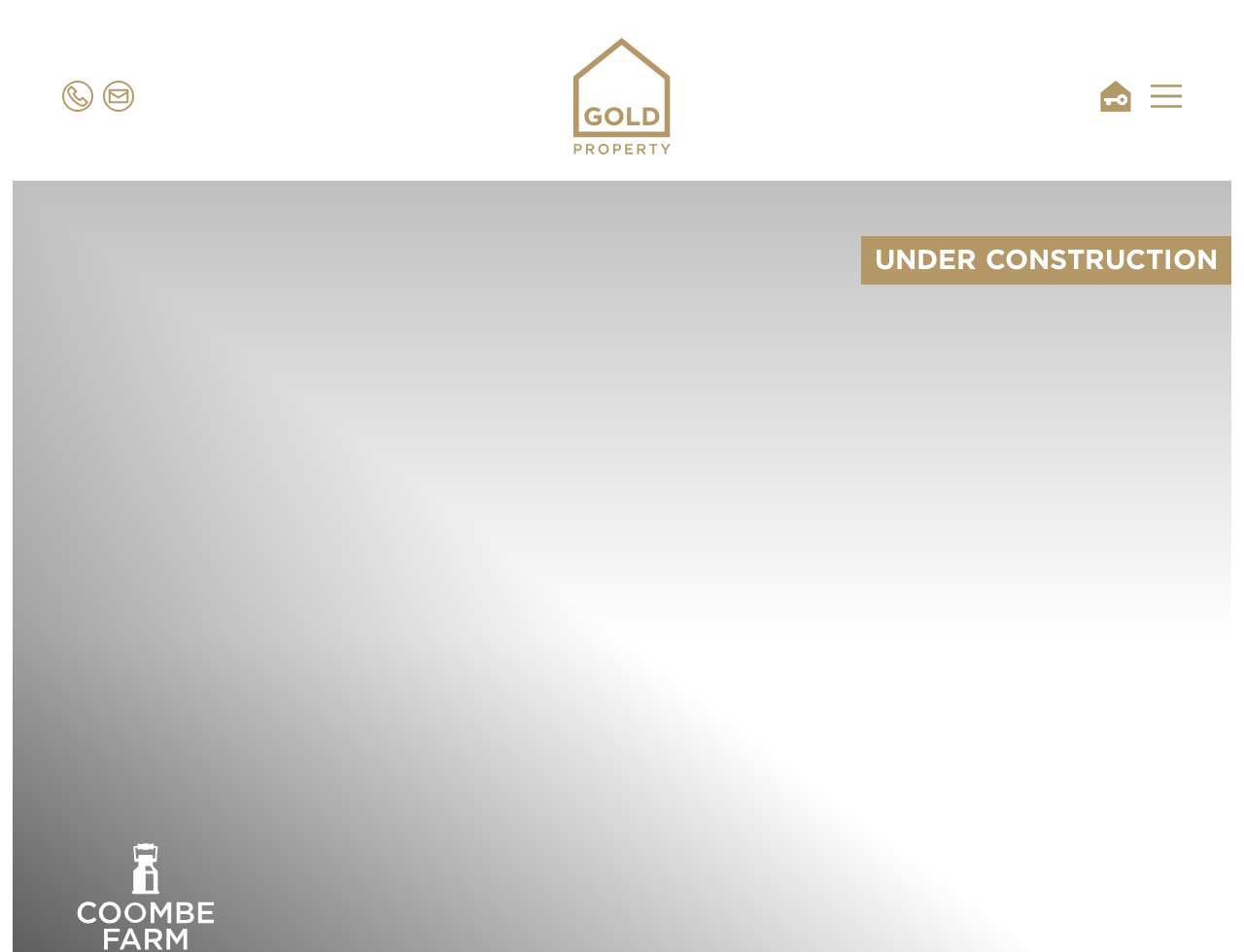What is the text of the static text element below the navigation bar?
Provide a one-word or short-phrase answer based on the image.

UNDER CONSTRUCTION